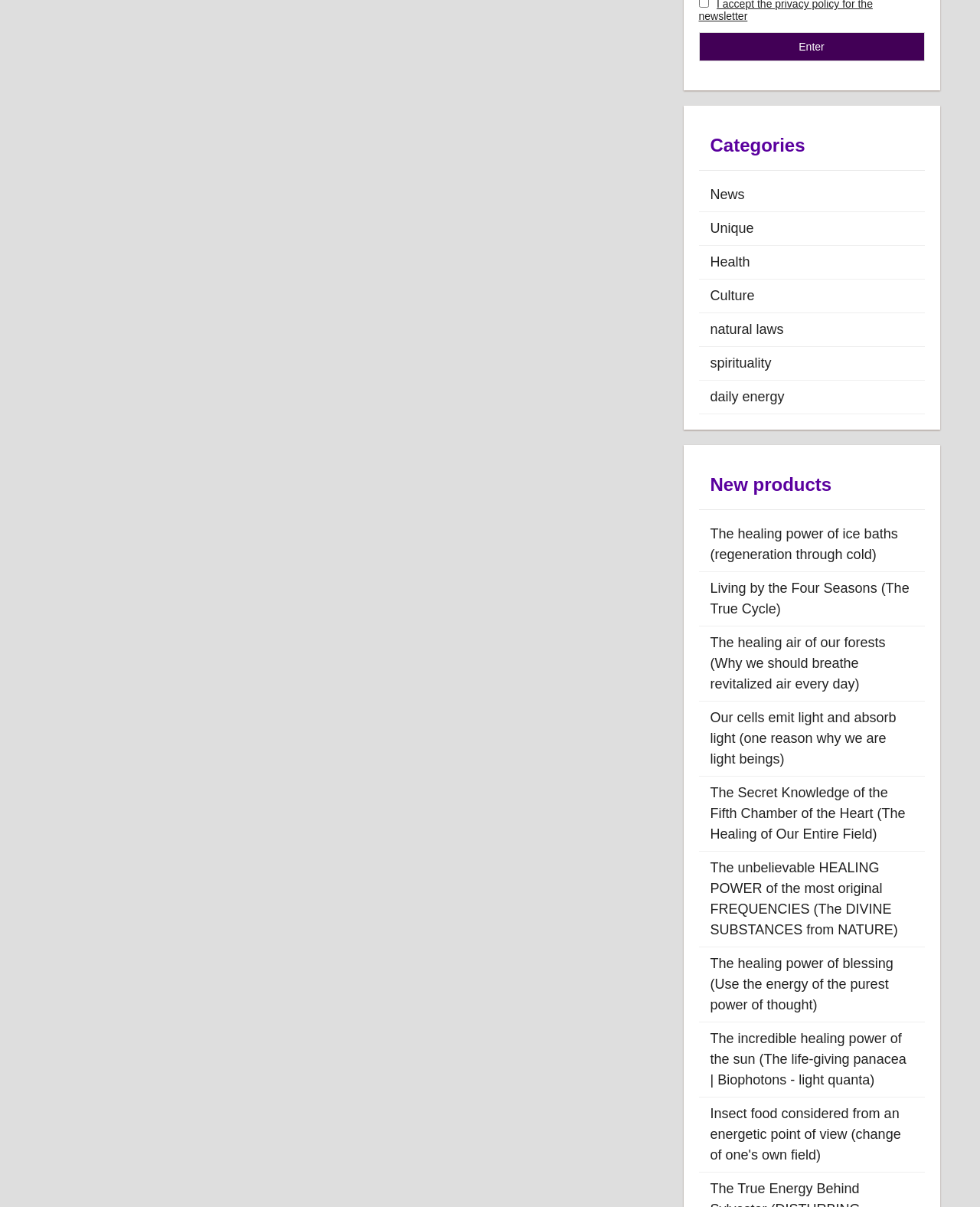What is the second category listed?
Please answer the question with a detailed and comprehensive explanation.

The second category listed is 'Unique' because it is the second link element under the 'Categories' heading, with a bounding box coordinate of [0.713, 0.176, 0.943, 0.203]